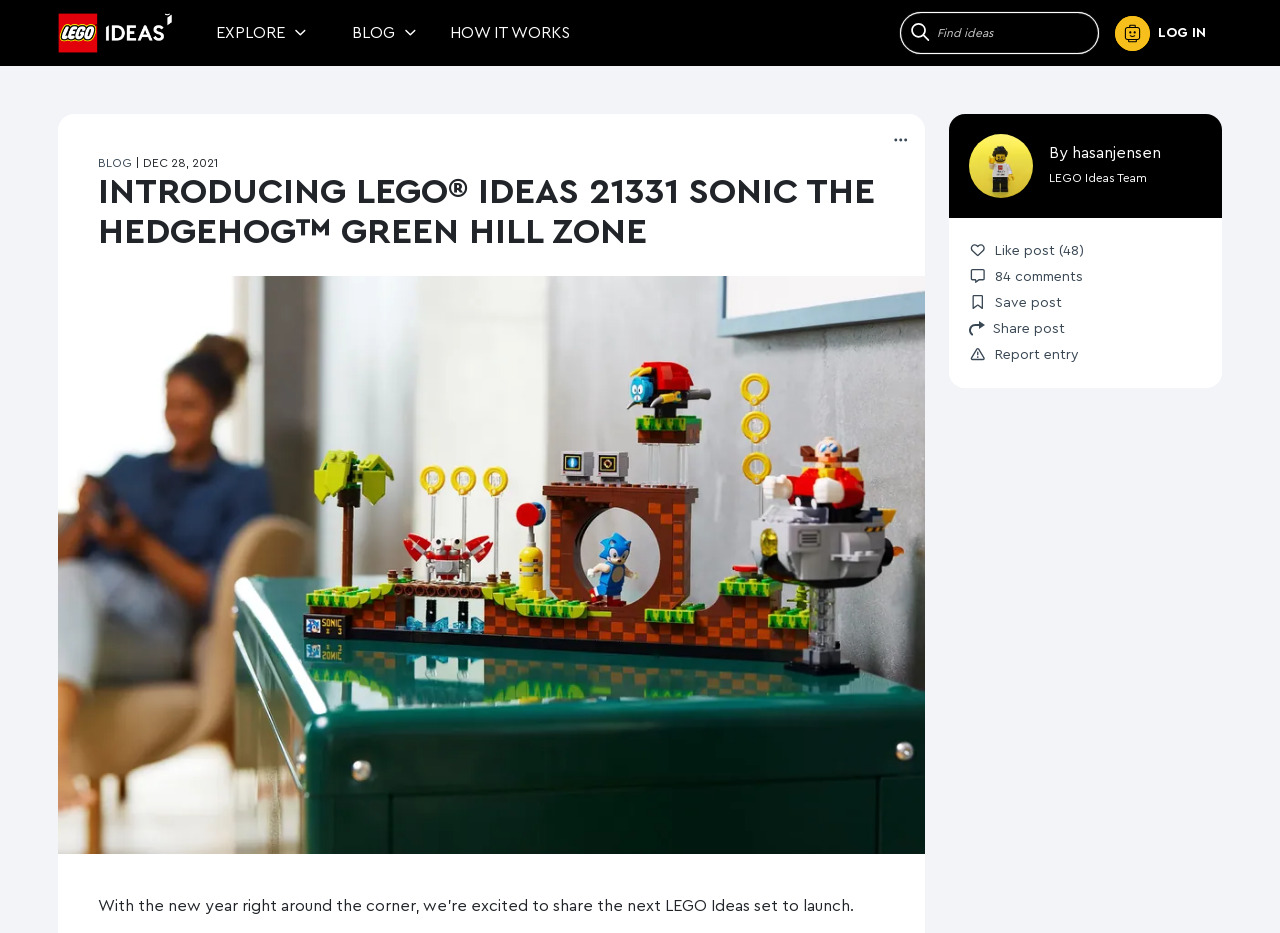What is the name of the LEGO set introduced in this post?
Answer the question with a detailed explanation, including all necessary information.

The name of the LEGO set introduced in this post is 'LEGO Ideas 21331 Sonic the Hedgehog Green Hill Zone', which is indicated by the heading of the post.